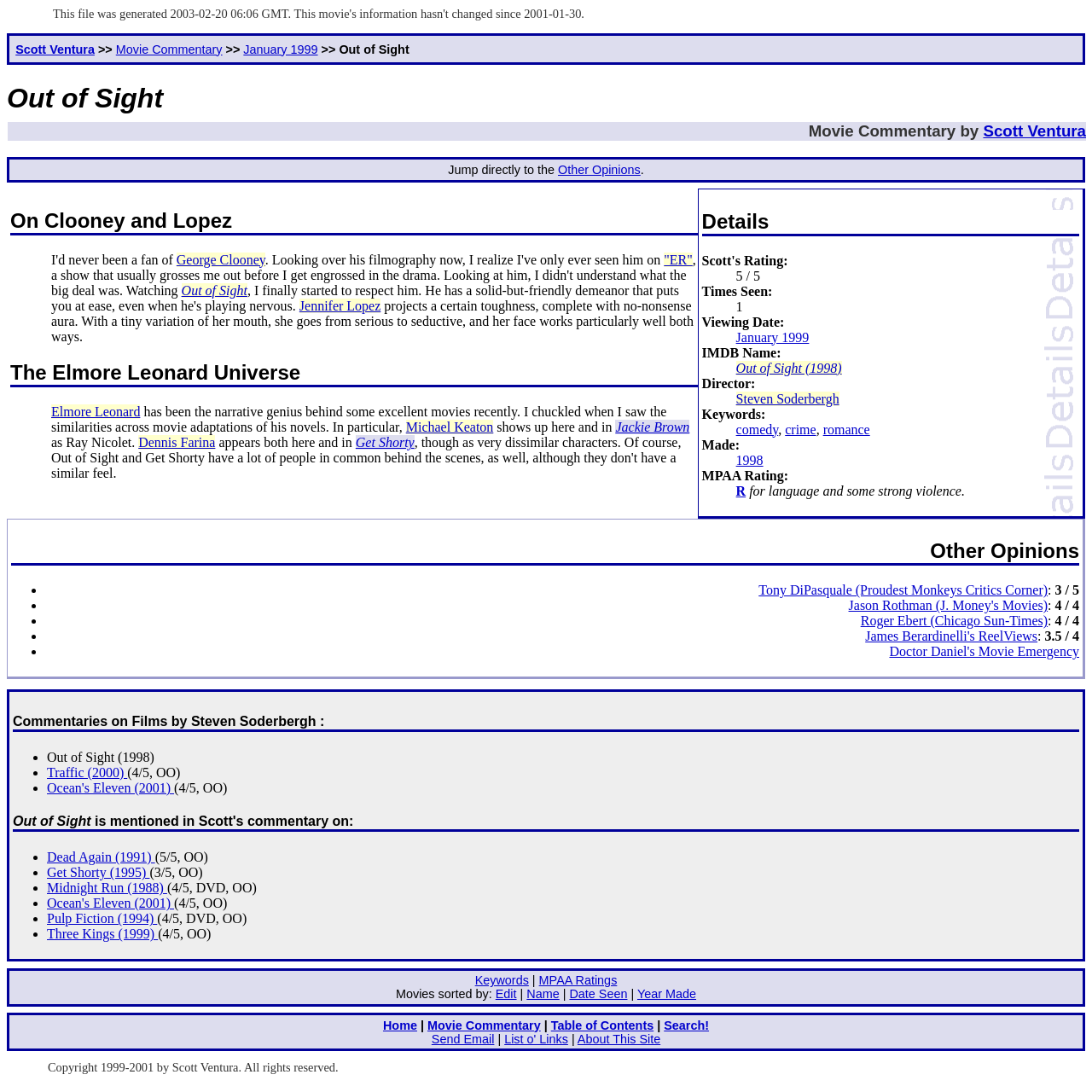Find the bounding box coordinates of the clickable area that will achieve the following instruction: "Click on the link to Scott Ventura's homepage".

[0.014, 0.039, 0.087, 0.051]